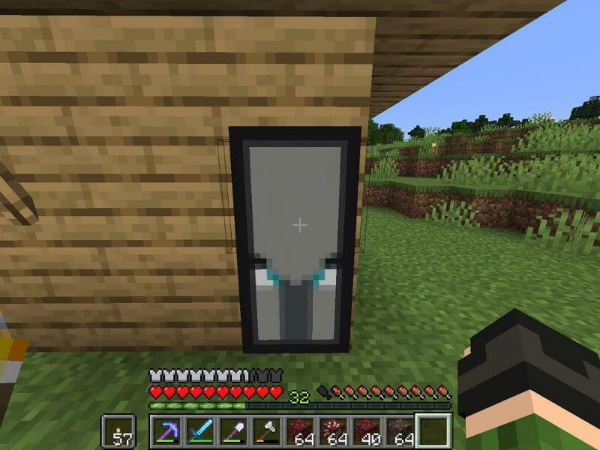Describe all significant details and elements found in the image.

In this image from Minecraft, a player stands in front of a framed item display that showcases a piece of Seagrass. The background features a wooden structure, characteristic of player-built shelters in the game, with green grass and various terrains visible beyond. The player's inventory is visible at the bottom, indicating they are well-equipped, with tools such as a pickaxe and axe, as well as multiple blocks and items. This scene illustrates the player’s interaction with Seagrass, a material often used for decorative purposes and in gameplay strategies, emphasizing the importance of knowing how to gather it effectively. The context of the image aligns with Minecraft gameplay, where familiarity with various resources enhances the survival aspect of the game.